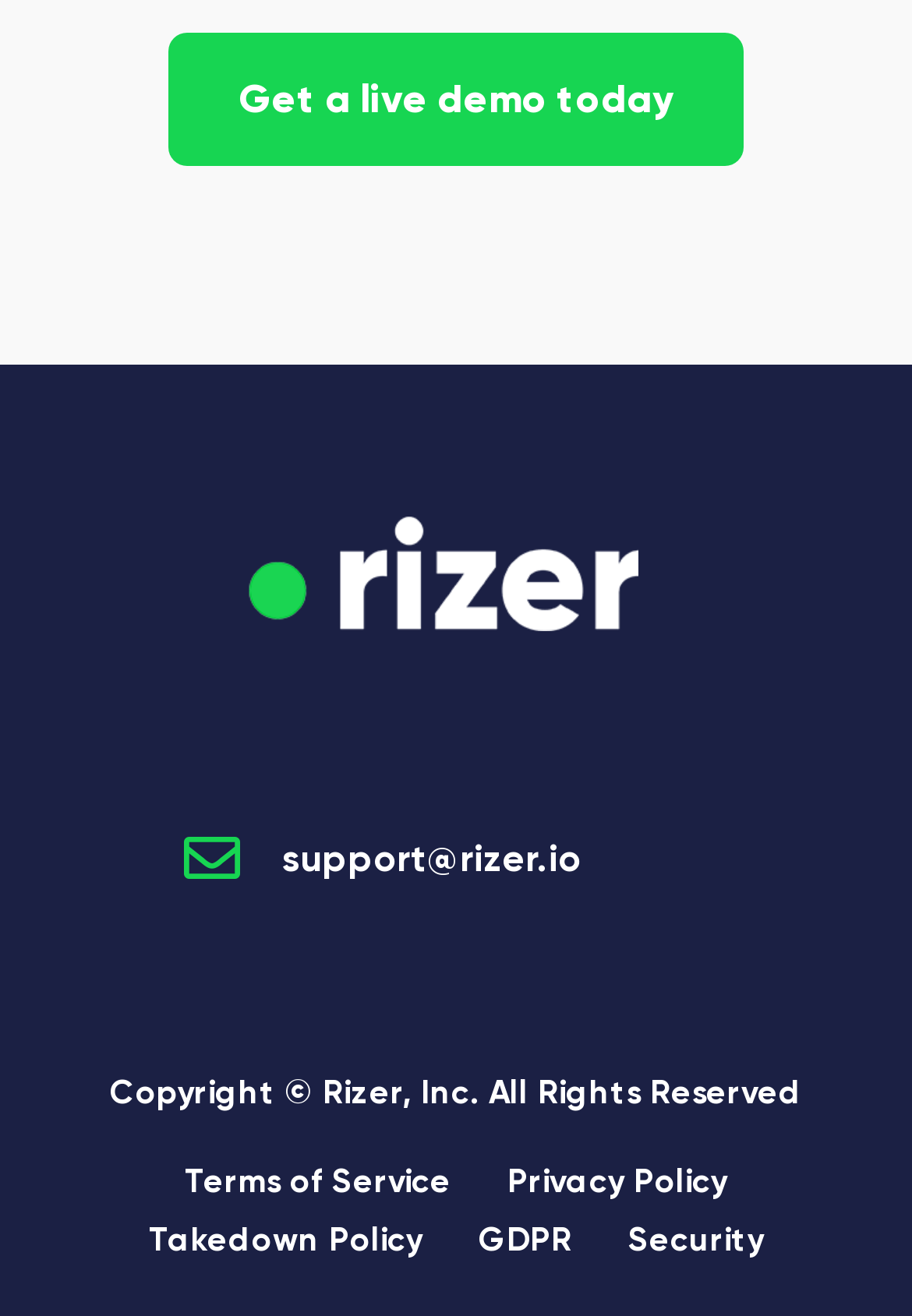Please give a concise answer to this question using a single word or phrase: 
What is the logo of the company?

Rizer CRM